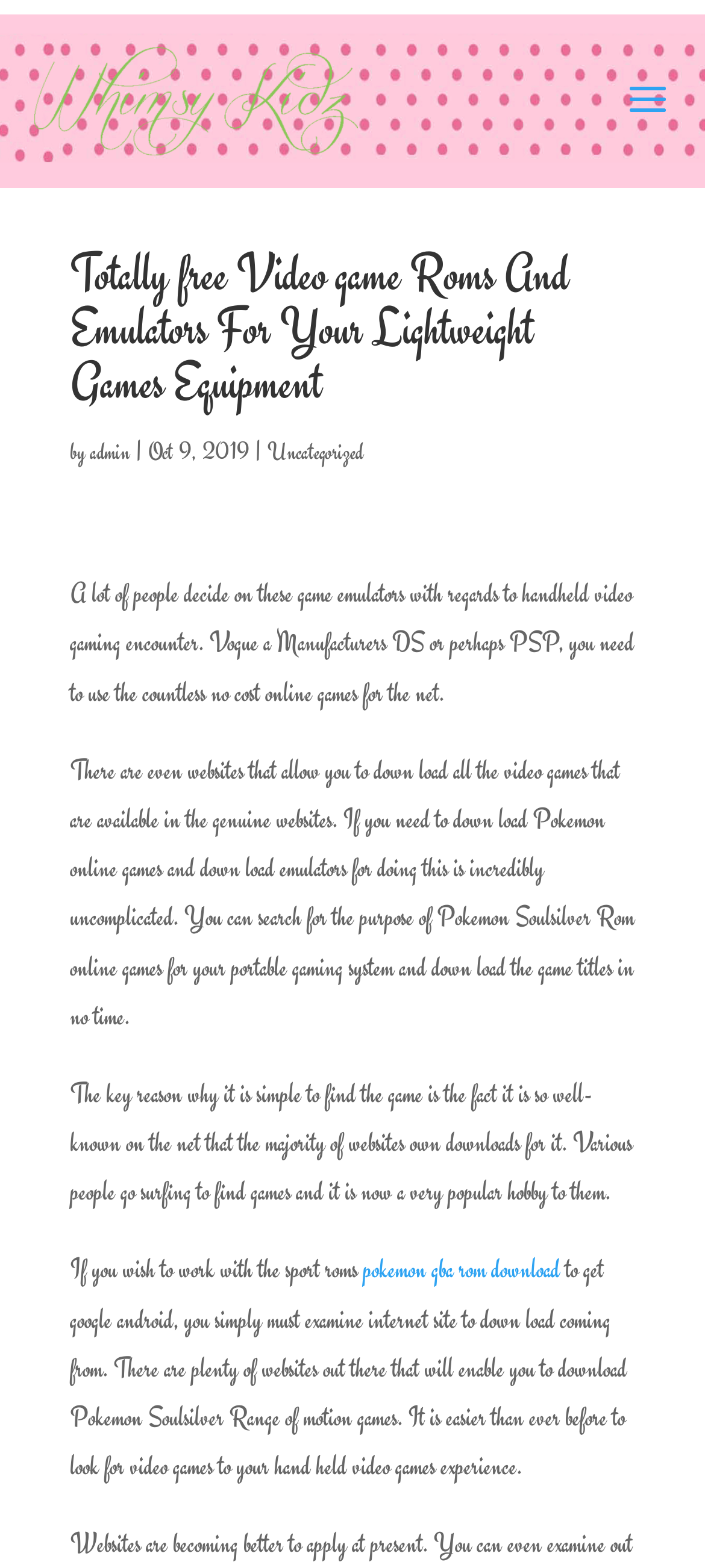Who wrote the latest article?
Using the image, answer in one word or phrase.

admin